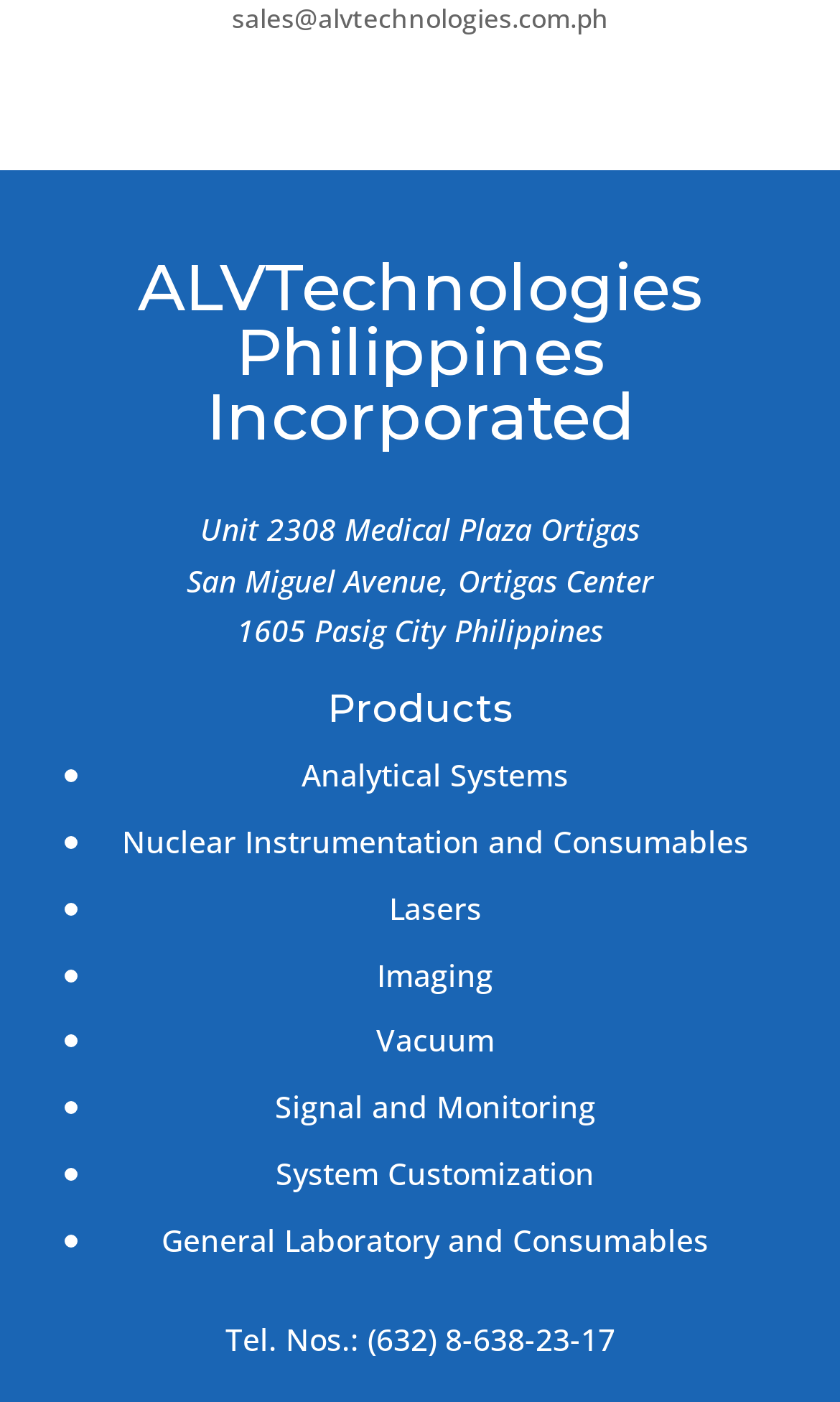Identify the bounding box coordinates of the section to be clicked to complete the task described by the following instruction: "View Analytical Systems products". The coordinates should be four float numbers between 0 and 1, formatted as [left, top, right, bottom].

[0.359, 0.538, 0.677, 0.568]